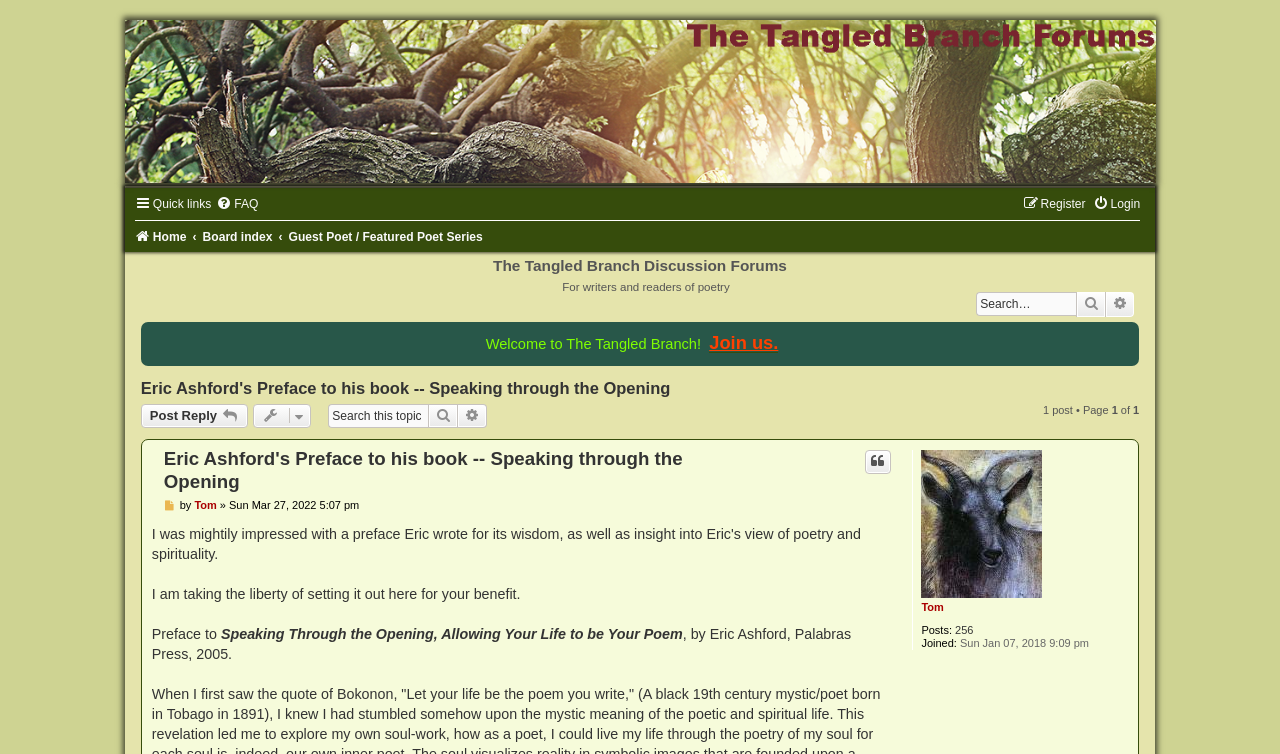What is the publisher of the book 'Speaking through the Opening'?
With the help of the image, please provide a detailed response to the question.

The question can be answered by looking at the text 'Preface to Speaking Through the Opening, Allowing Your Life to be Your Poem, by Eric Ashford, Palabras Press, 2005.' which mentions the publisher as Palabras Press.